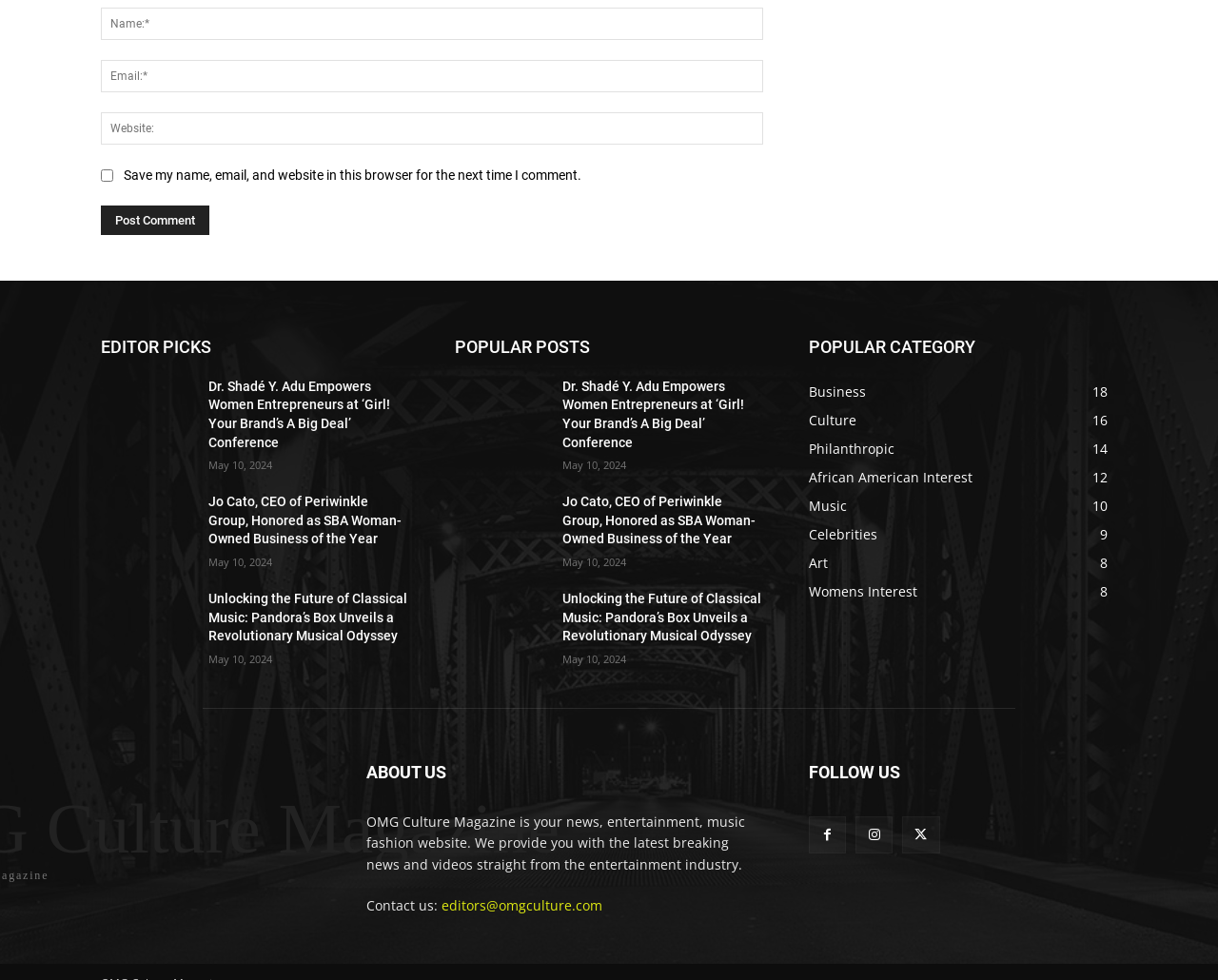Identify the bounding box coordinates of the element that should be clicked to fulfill this task: "Read the article 'Dr. Shadé Y. Adu Empowers Women Entrepreneurs at ‘Girl! Your Brand’s A Big Deal’ Conference'". The coordinates should be provided as four float numbers between 0 and 1, i.e., [left, top, right, bottom].

[0.083, 0.382, 0.159, 0.448]